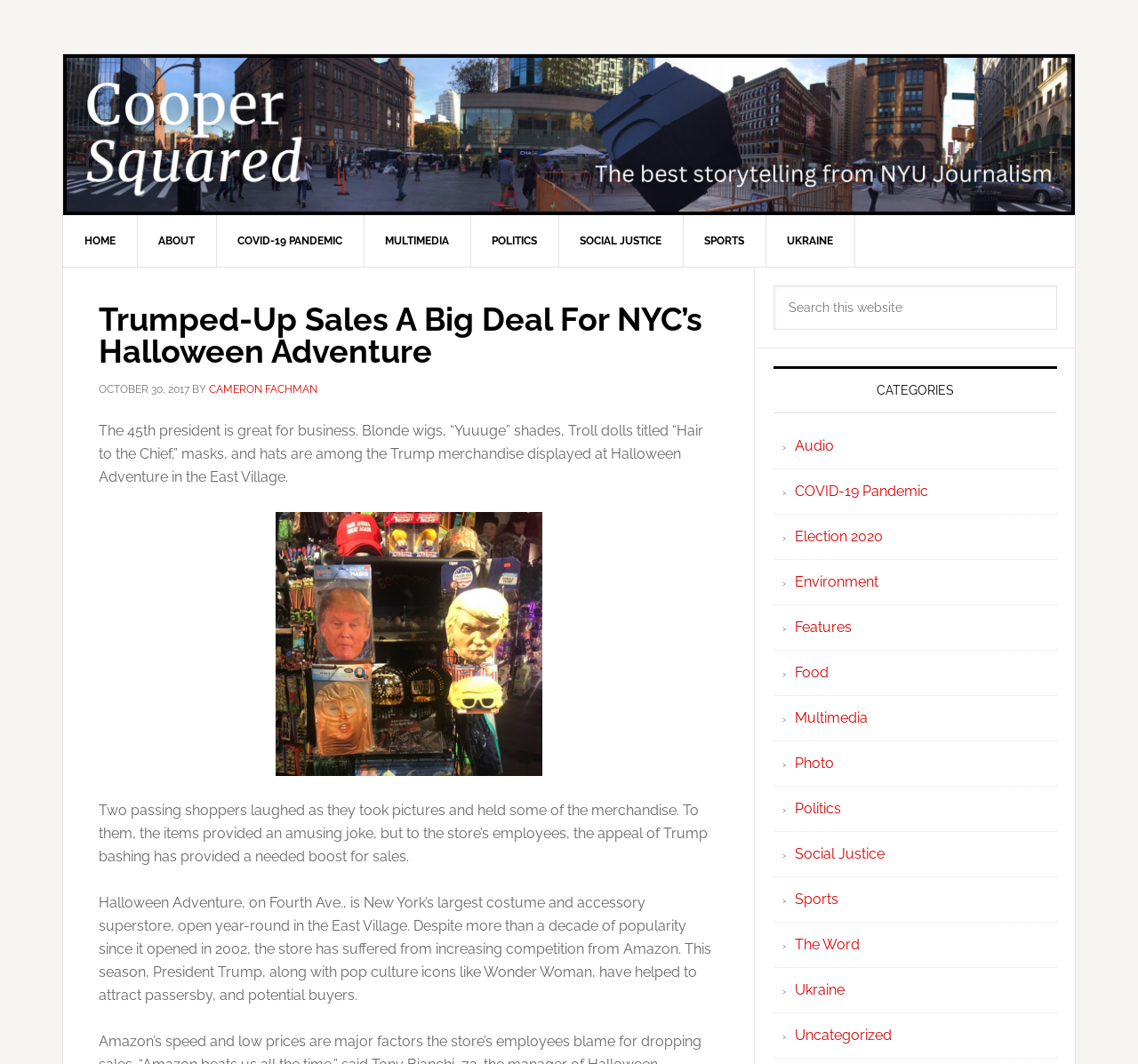Can you look at the image and give a comprehensive answer to the question:
What is the name of the author of the article?

The article is attributed to Cameron Fachman, as indicated by the link 'BY CAMERON FACHMAN' below the article's title.